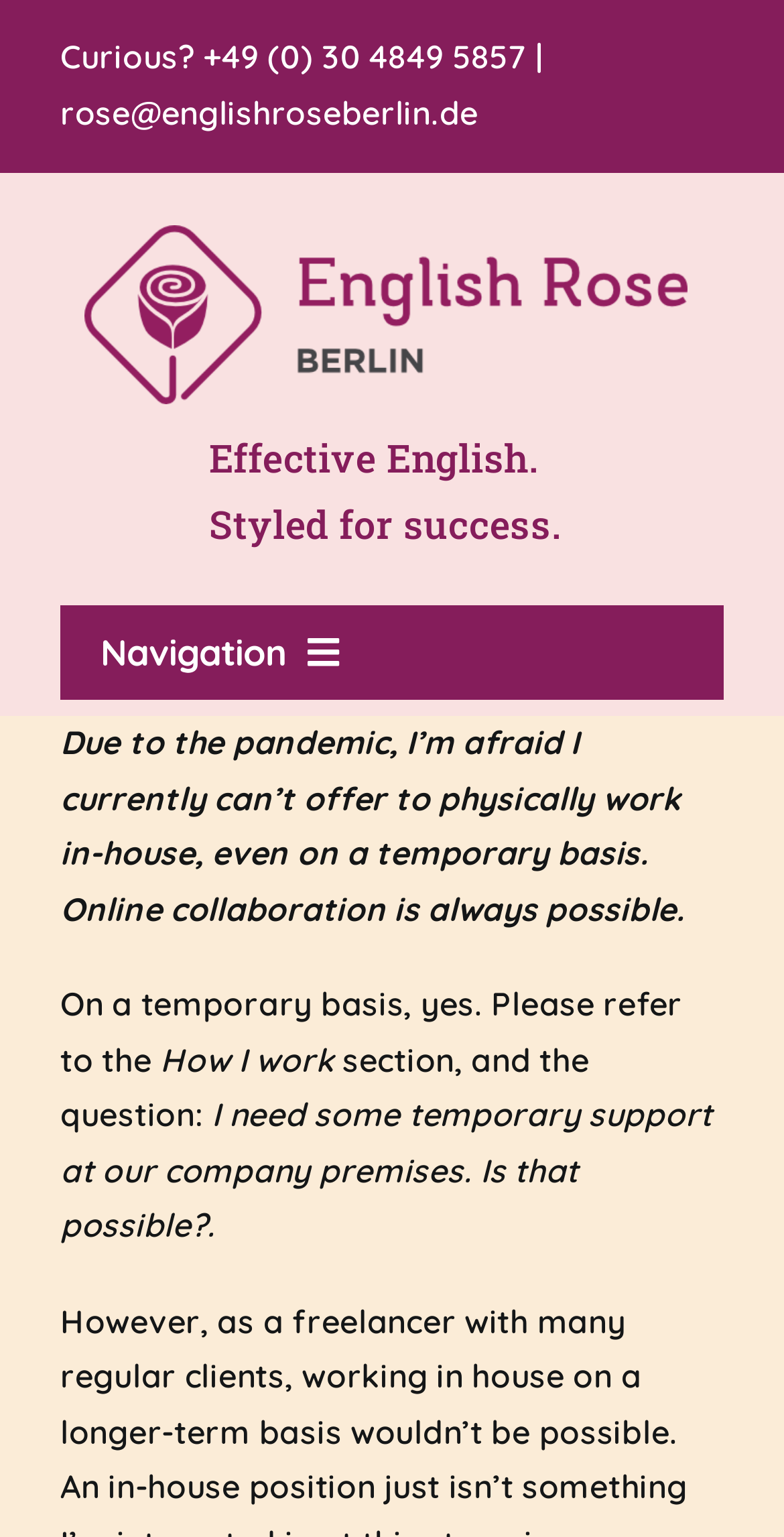What is the tagline of the company?
Please answer the question with a single word or phrase, referencing the image.

Effective English. Styled for success.